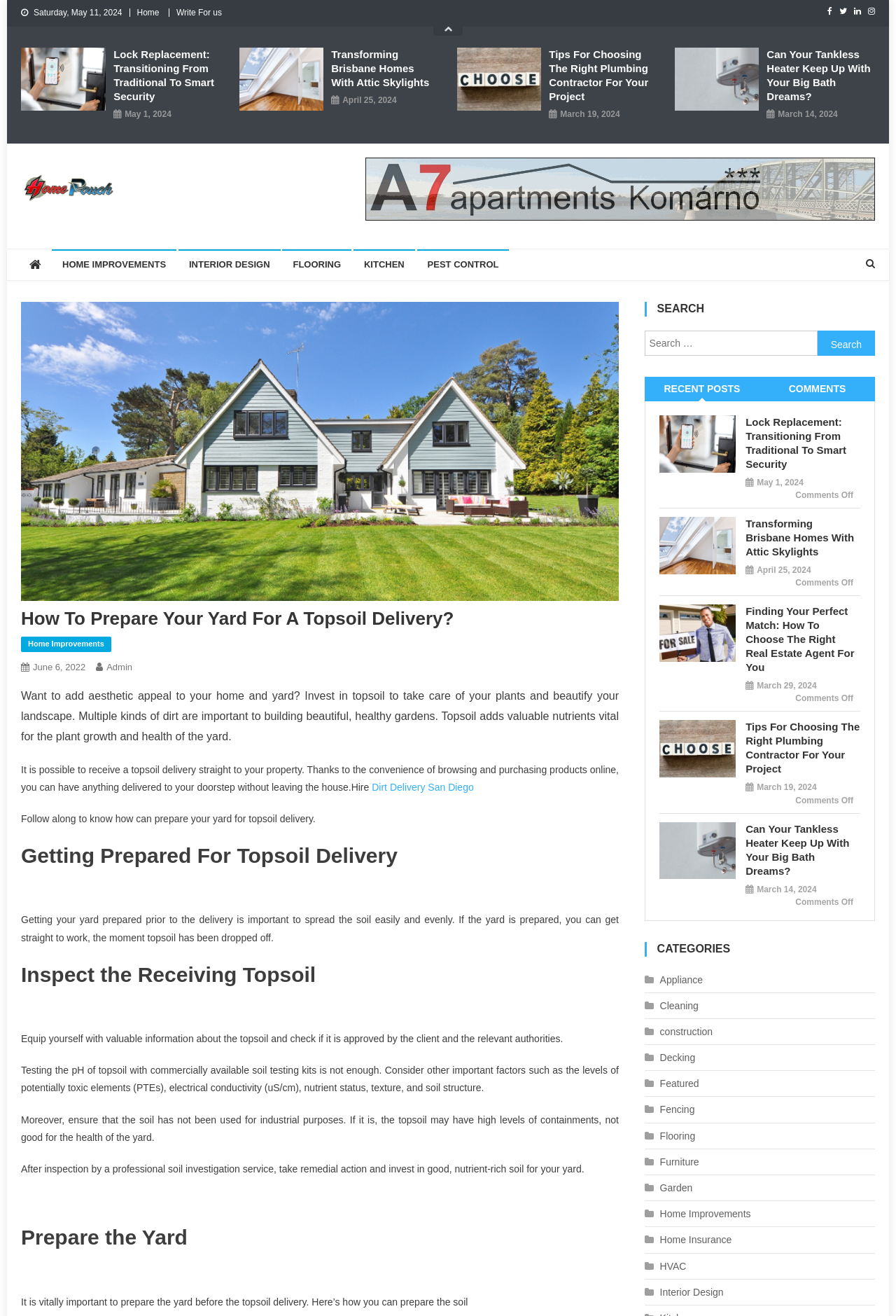With reference to the image, please provide a detailed answer to the following question: What is the purpose of topsoil?

I inferred the purpose of topsoil by reading the introductory text, which mentions that topsoil adds valuable nutrients vital for plant growth and health, and helps to beautify the landscape.